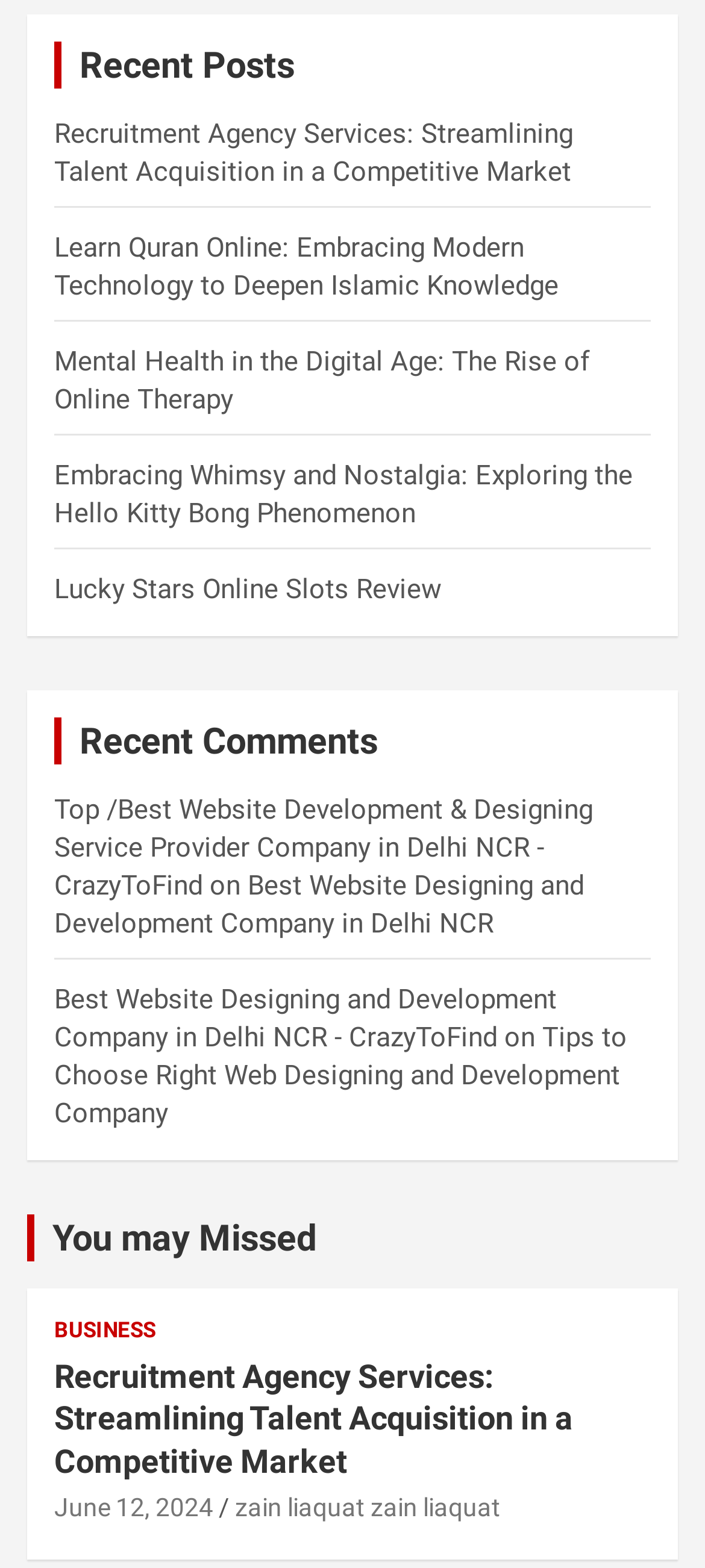How many links are under the 'Recent Comments' heading?
Please use the image to provide an in-depth answer to the question.

Under the 'Recent Comments' heading, there are four links: 'Top /Best Website Development & Designing Service Provider Company in Delhi NCR - CrazyToFind', 'Best Website Designing and Development Company in Delhi NCR', 'Best Website Designing and Development Company in Delhi NCR - CrazyToFind', and 'Tips to Choose Right Web Designing and Development Company'.